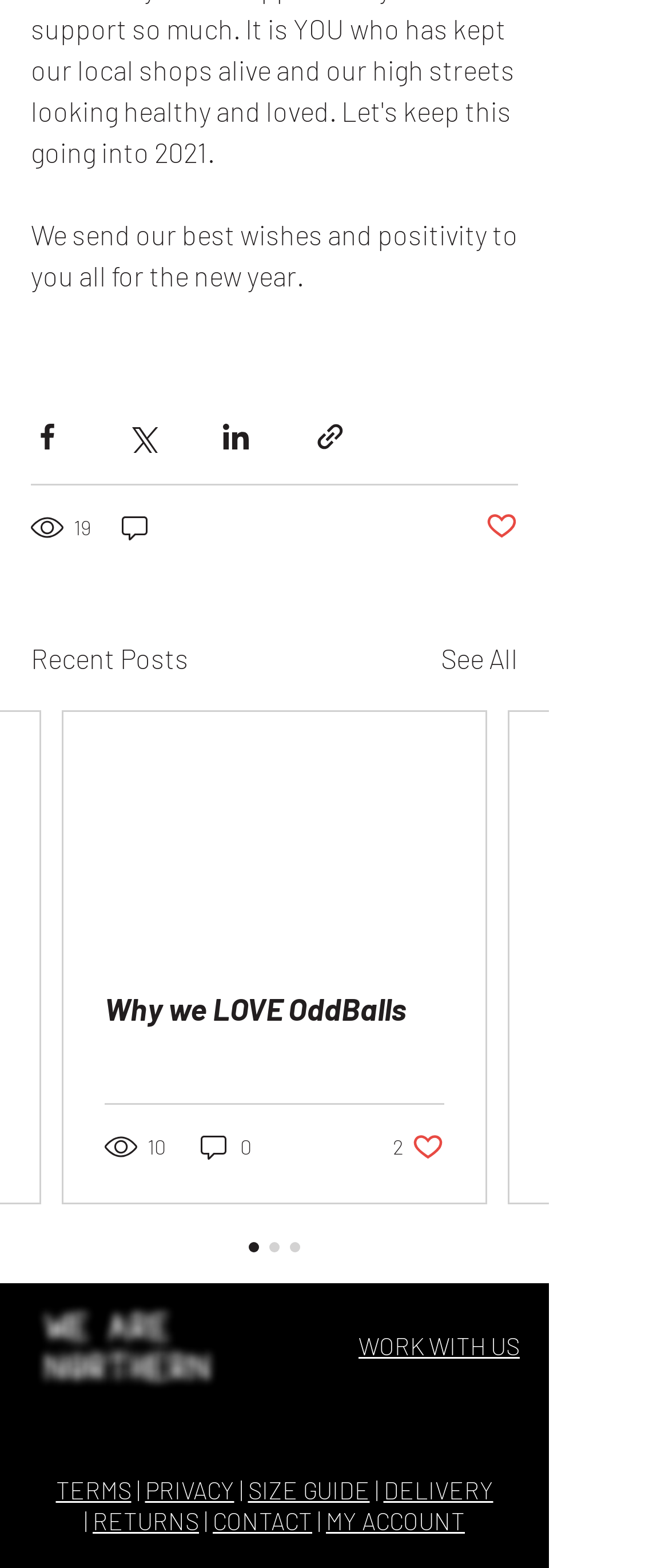Find the bounding box coordinates for the area that must be clicked to perform this action: "View author profile".

None